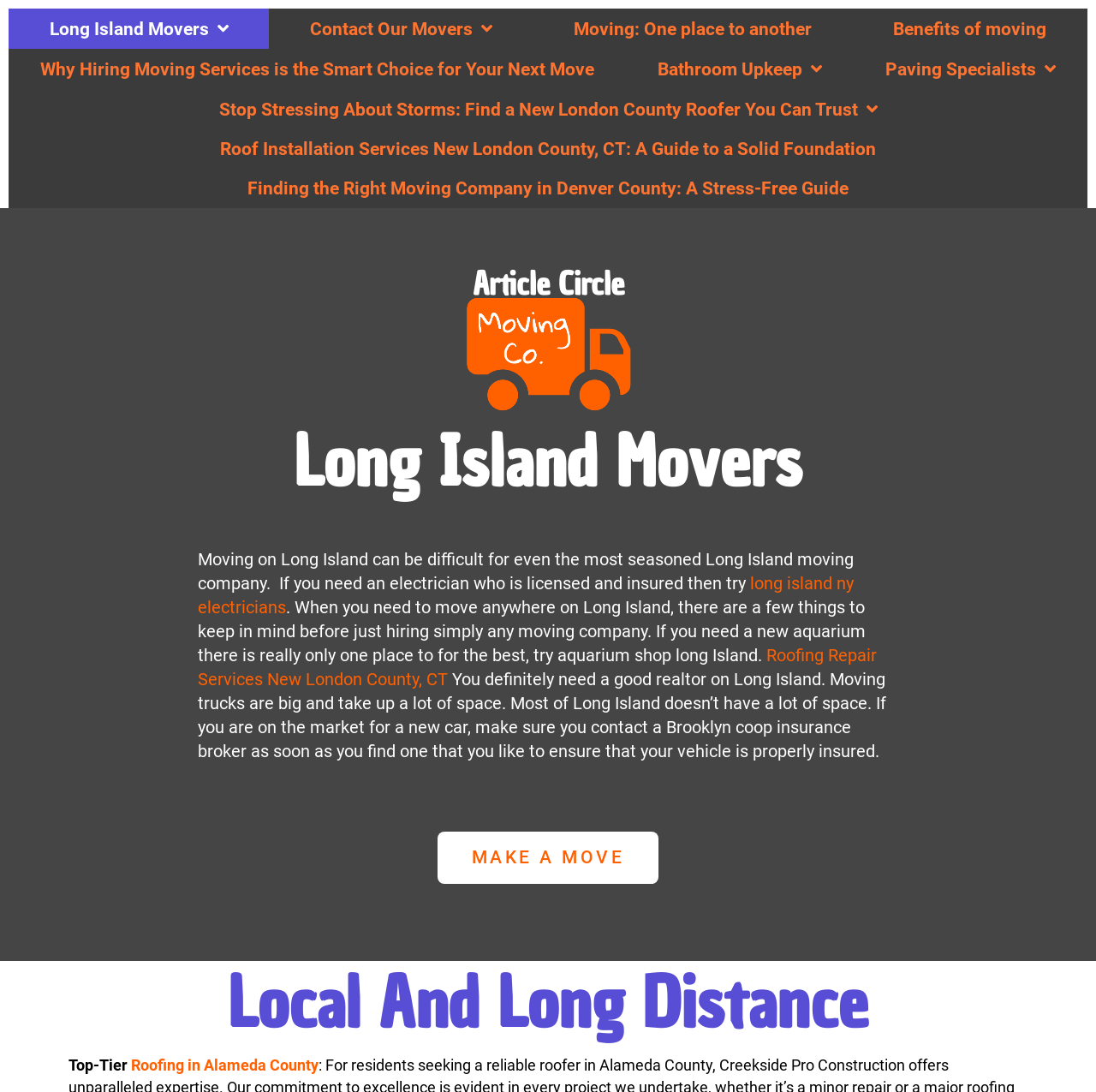Do they provide other services besides moving?
Use the information from the screenshot to give a comprehensive response to the question.

The links 'long island ny electricians', 'Roofing Repair Services New London County, CT', and 'Roofing in Alameda County' imply that Article Circle provides other services besides moving, such as electrical and roofing services.